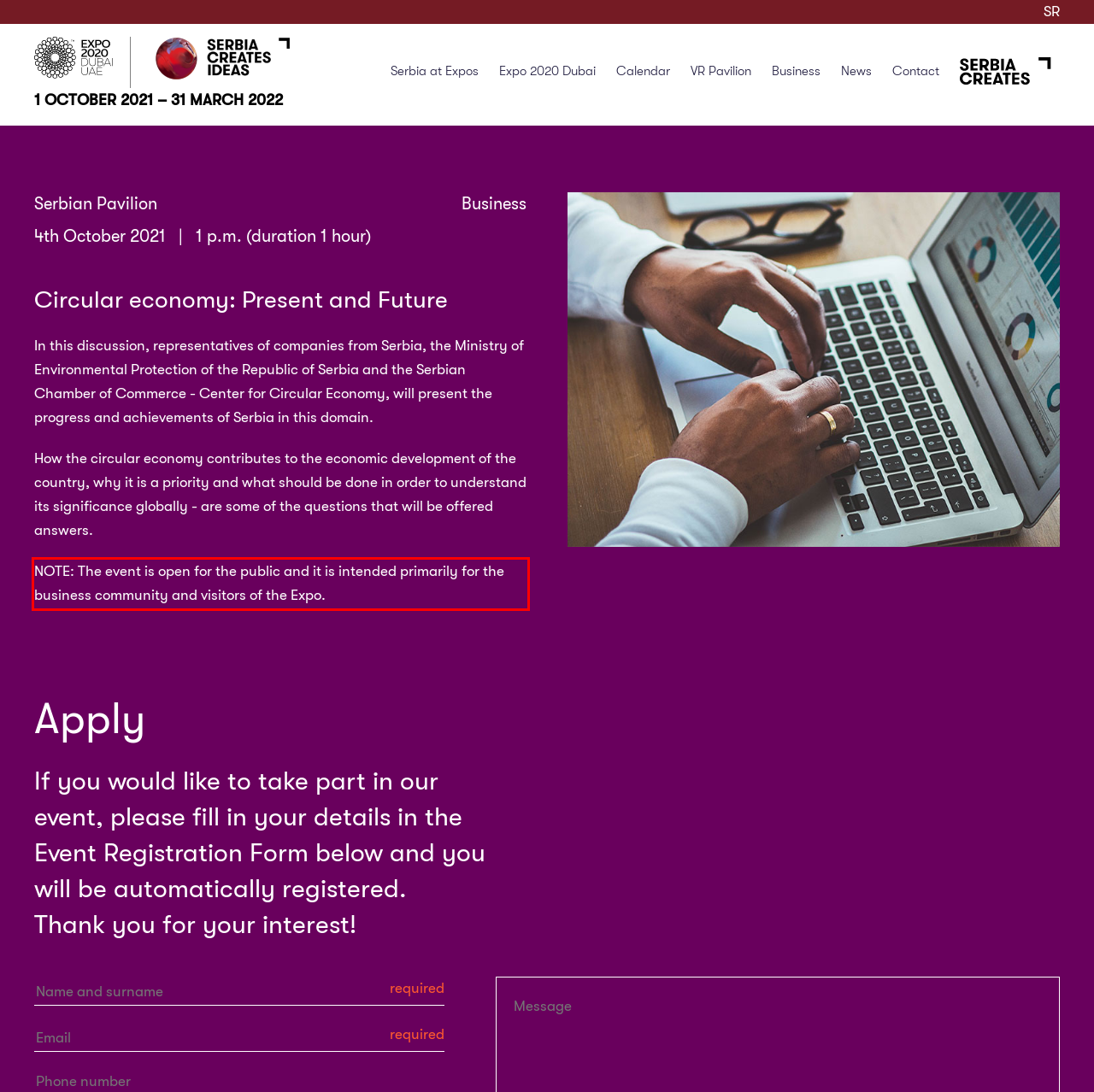Observe the screenshot of the webpage, locate the red bounding box, and extract the text content within it.

NOTE: The event is open for the public and it is intended primarily for the business community and visitors of the Expo.